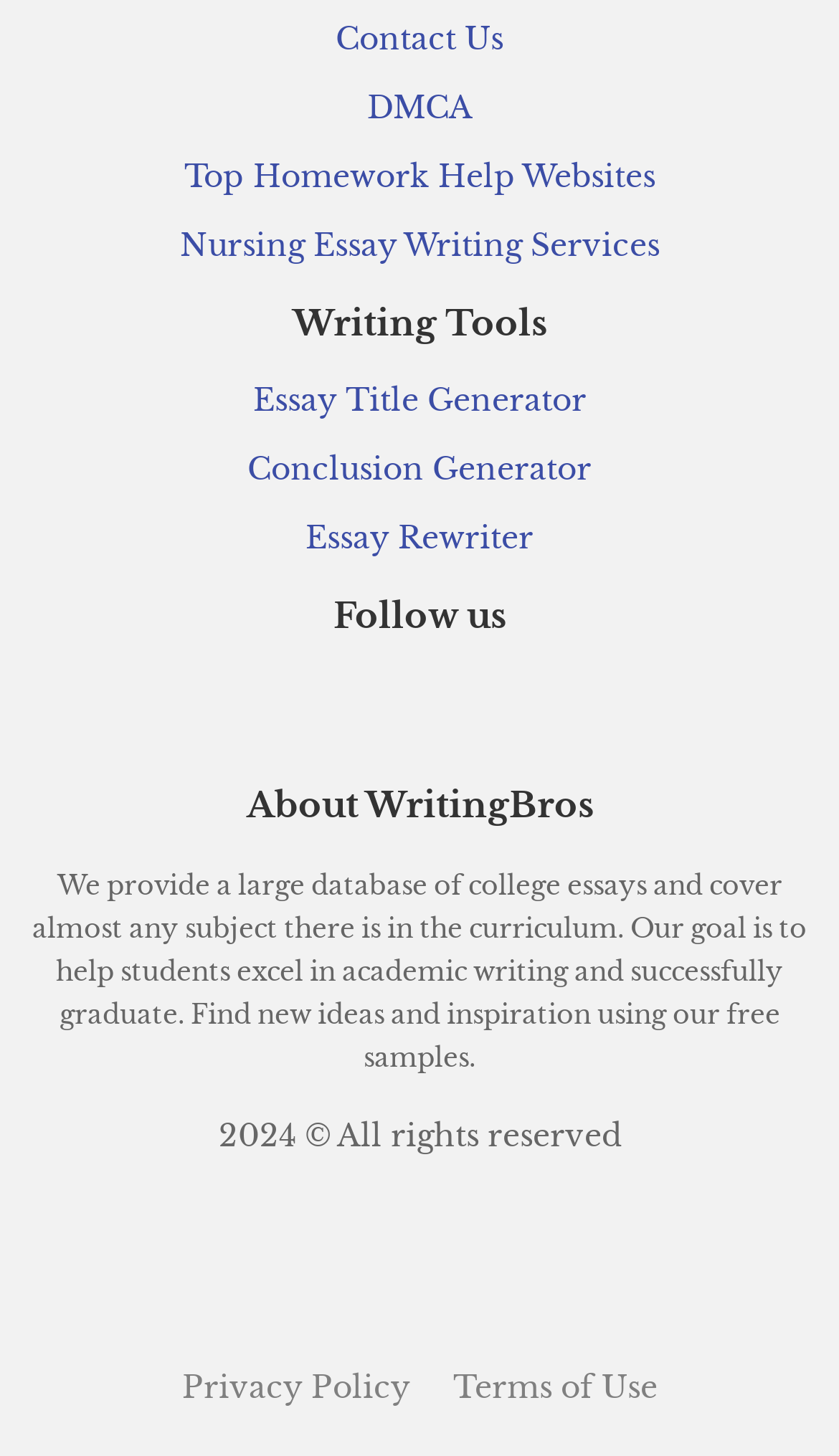For the given element description Nursing Essay Writing Services, determine the bounding box coordinates of the UI element. The coordinates should follow the format (top-left x, top-left y, bottom-right x, bottom-right y) and be within the range of 0 to 1.

[0.214, 0.156, 0.786, 0.182]